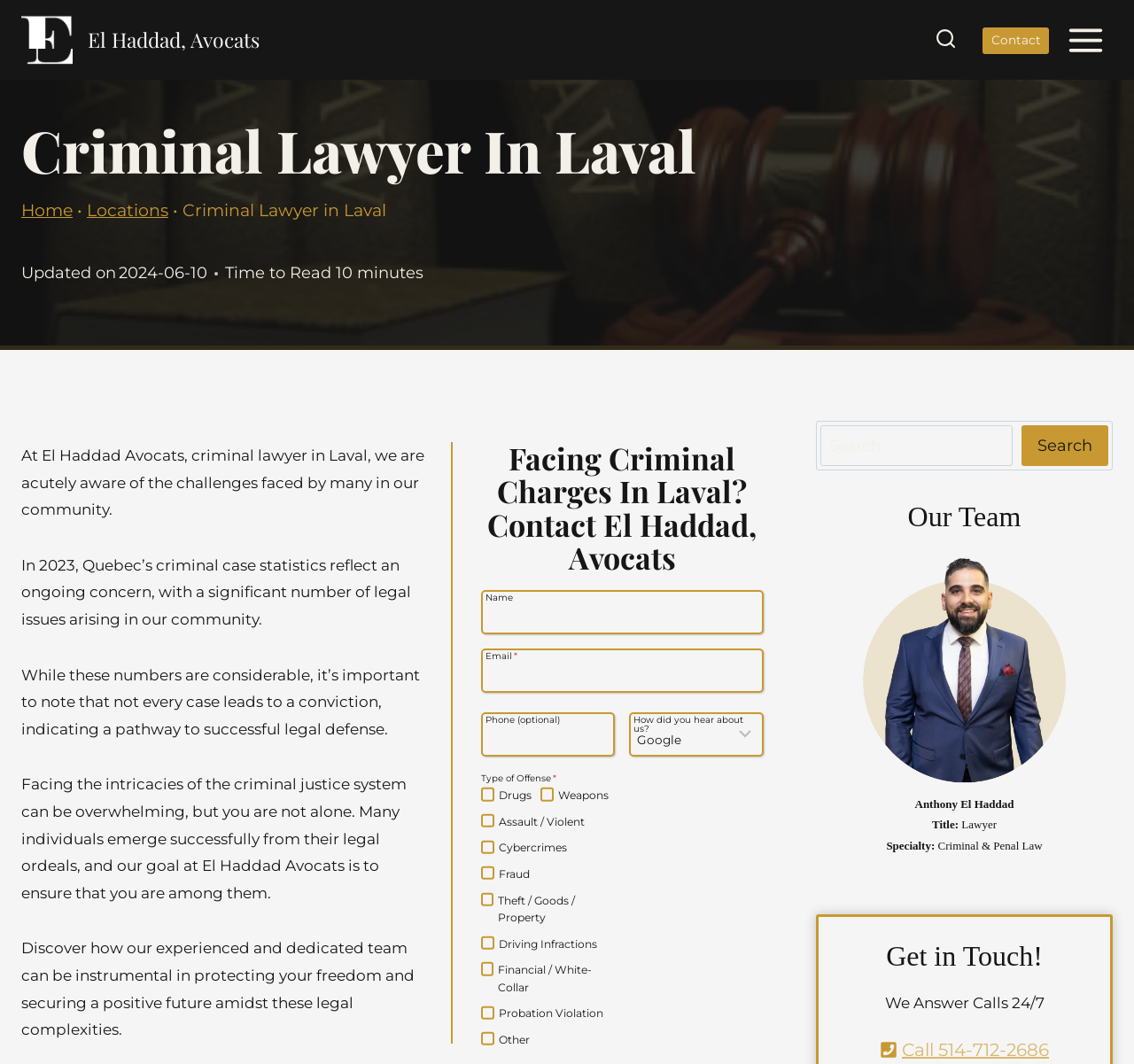Extract the primary heading text from the webpage.

Criminal Lawyer In Laval